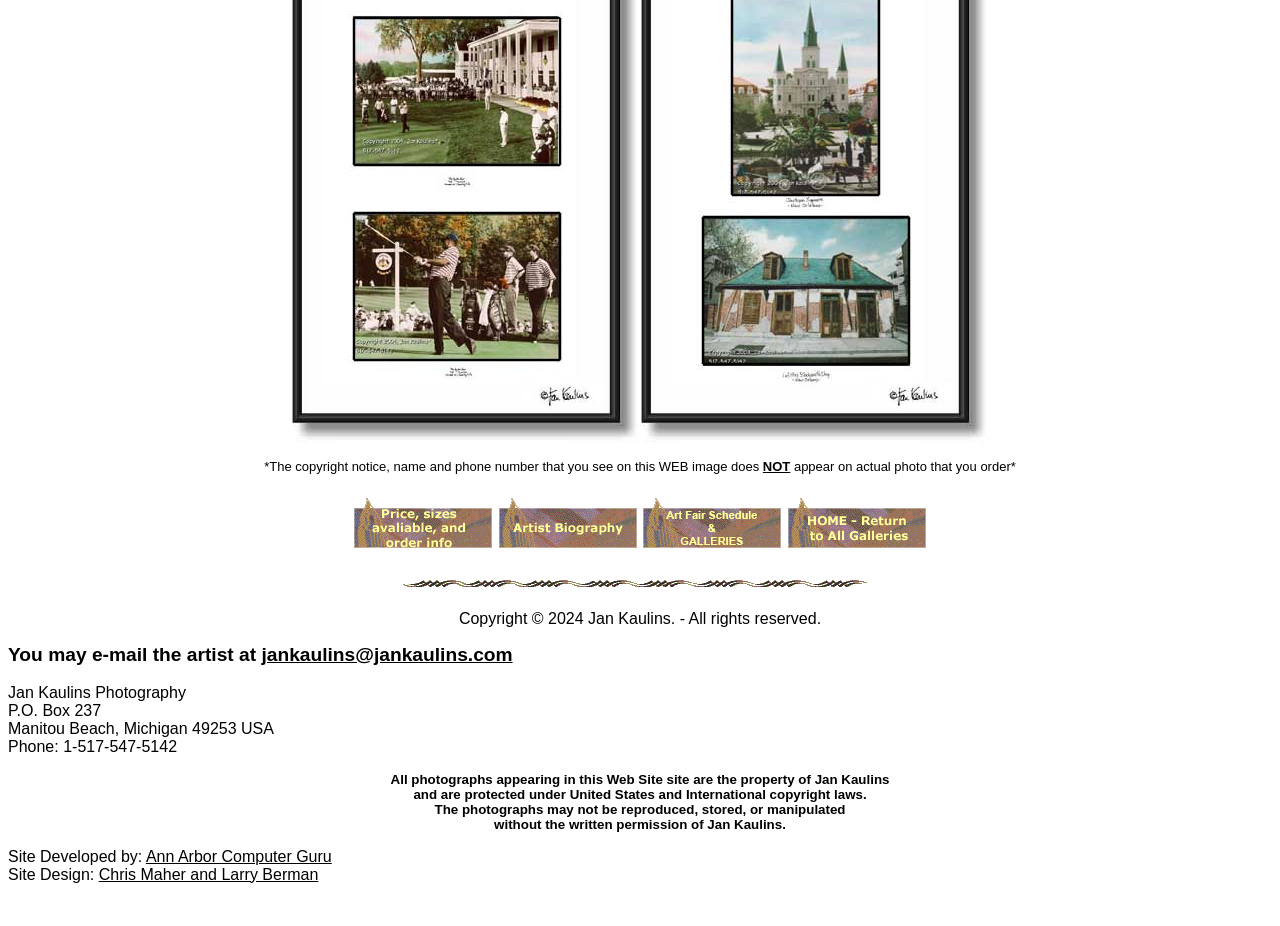Who developed the website?
Refer to the image and respond with a one-word or short-phrase answer.

Ann Arbor Computer Guru